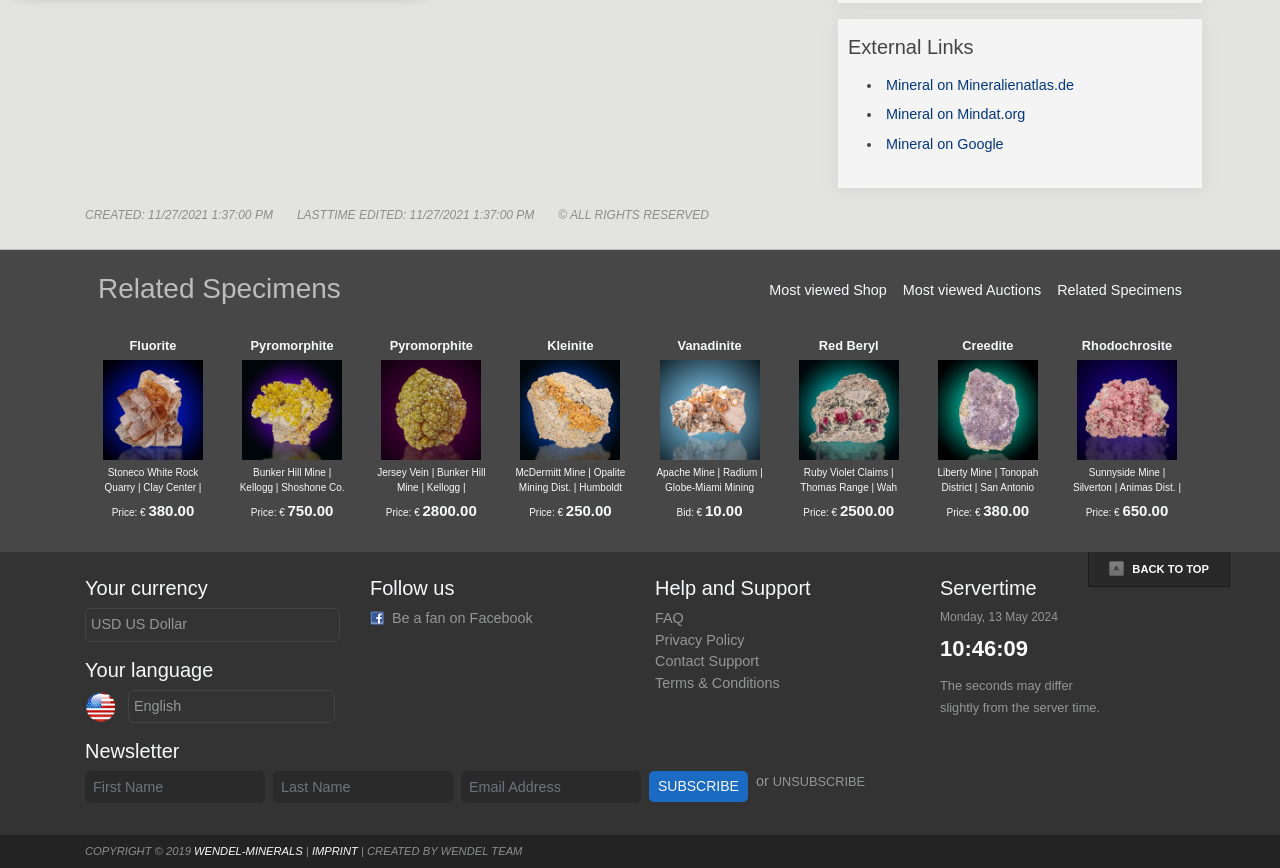Locate the coordinates of the bounding box for the clickable region that fulfills this instruction: "Search for a query".

None